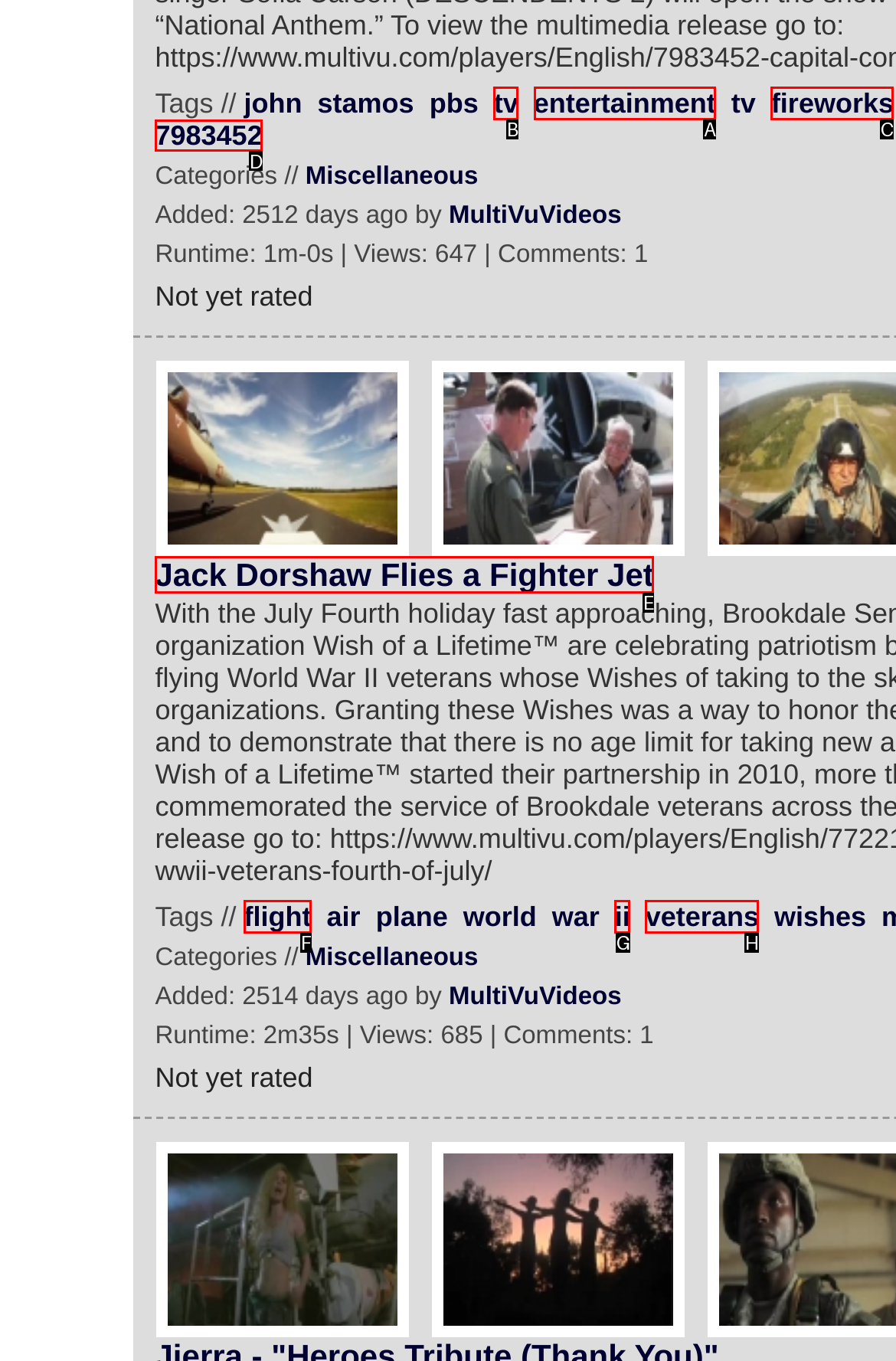Which UI element should be clicked to perform the following task: Go to the MEMBERS AREA? Answer with the corresponding letter from the choices.

None